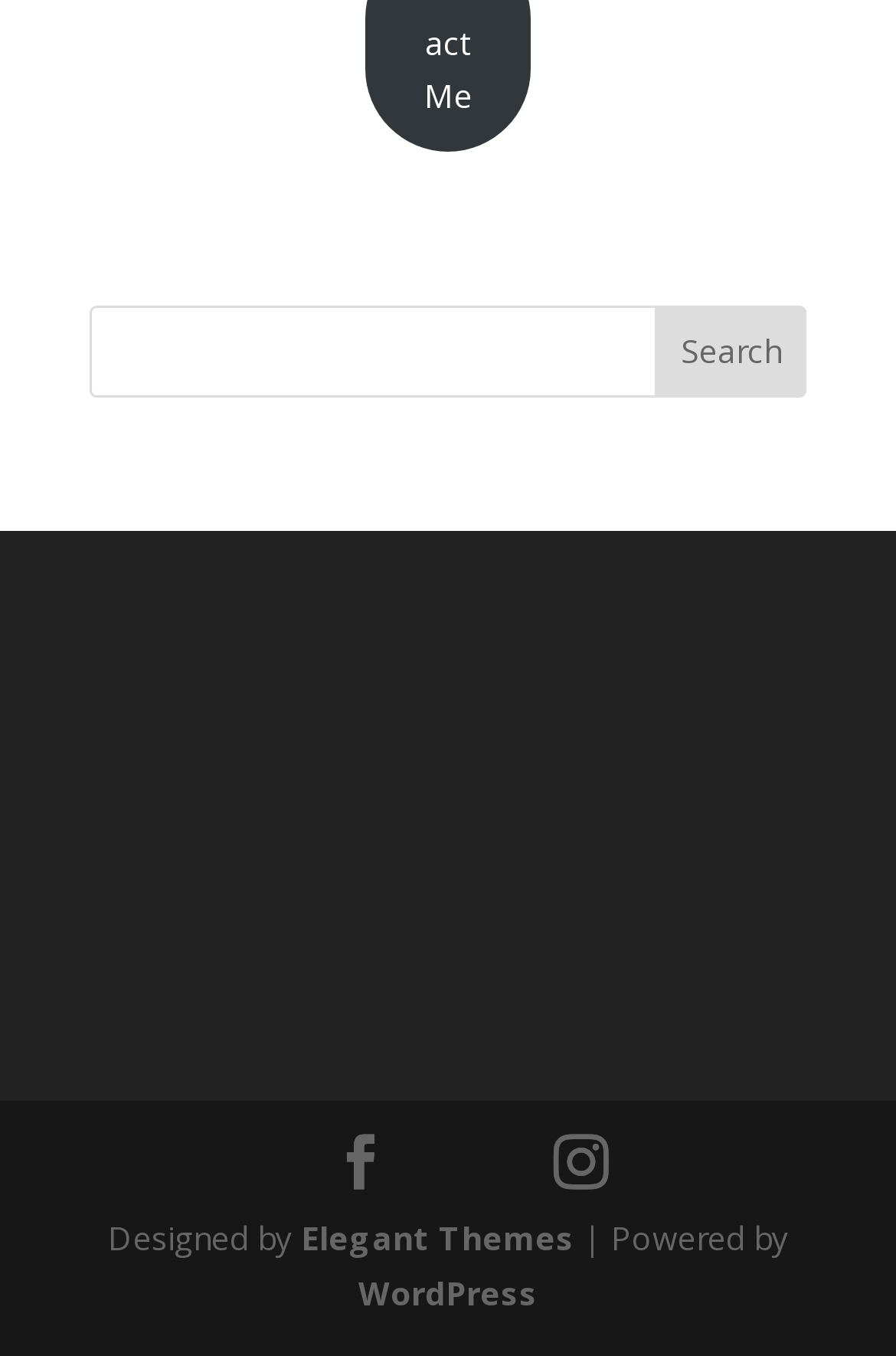What is the purpose of the top-right button?
Craft a detailed and extensive response to the question.

The top-right button is a search button, which allows users to search for specific content on the website. This is evident from the OCR text 'Search' associated with the button element.